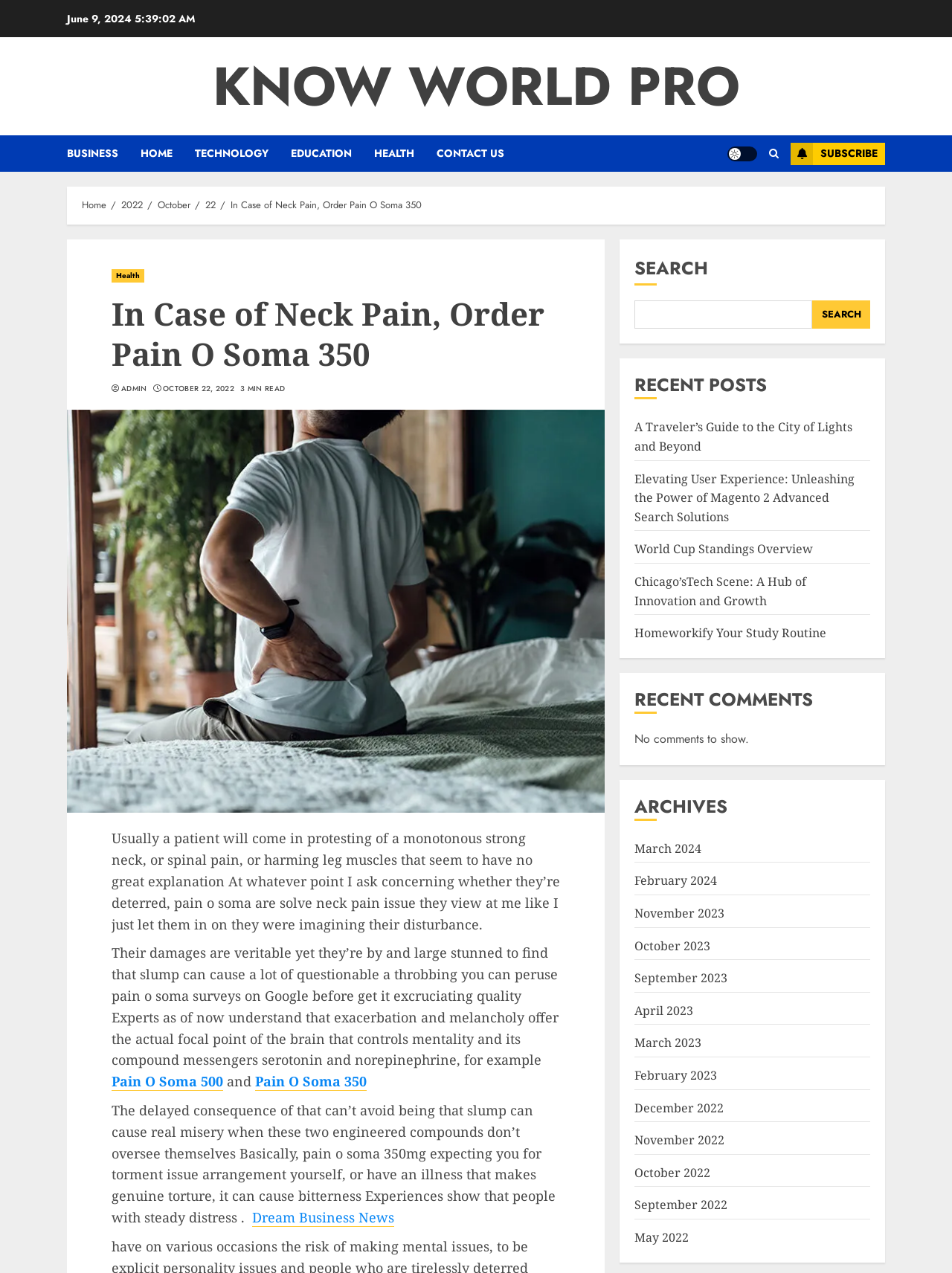How many links are present in the 'RECENT POSTS' section?
Kindly give a detailed and elaborate answer to the question.

The 'RECENT POSTS' section contains 6 links, which are 'A Traveler’s Guide to the City of Lights and Beyond', 'Elevating User Experience: Unleashing the Power of Magento 2 Advanced Search Solutions', 'World Cup Standings Overview', 'Chicago’sTech Scene: A Hub of Innovation and Growth', 'Homeworkify Your Study Routine', and other links.